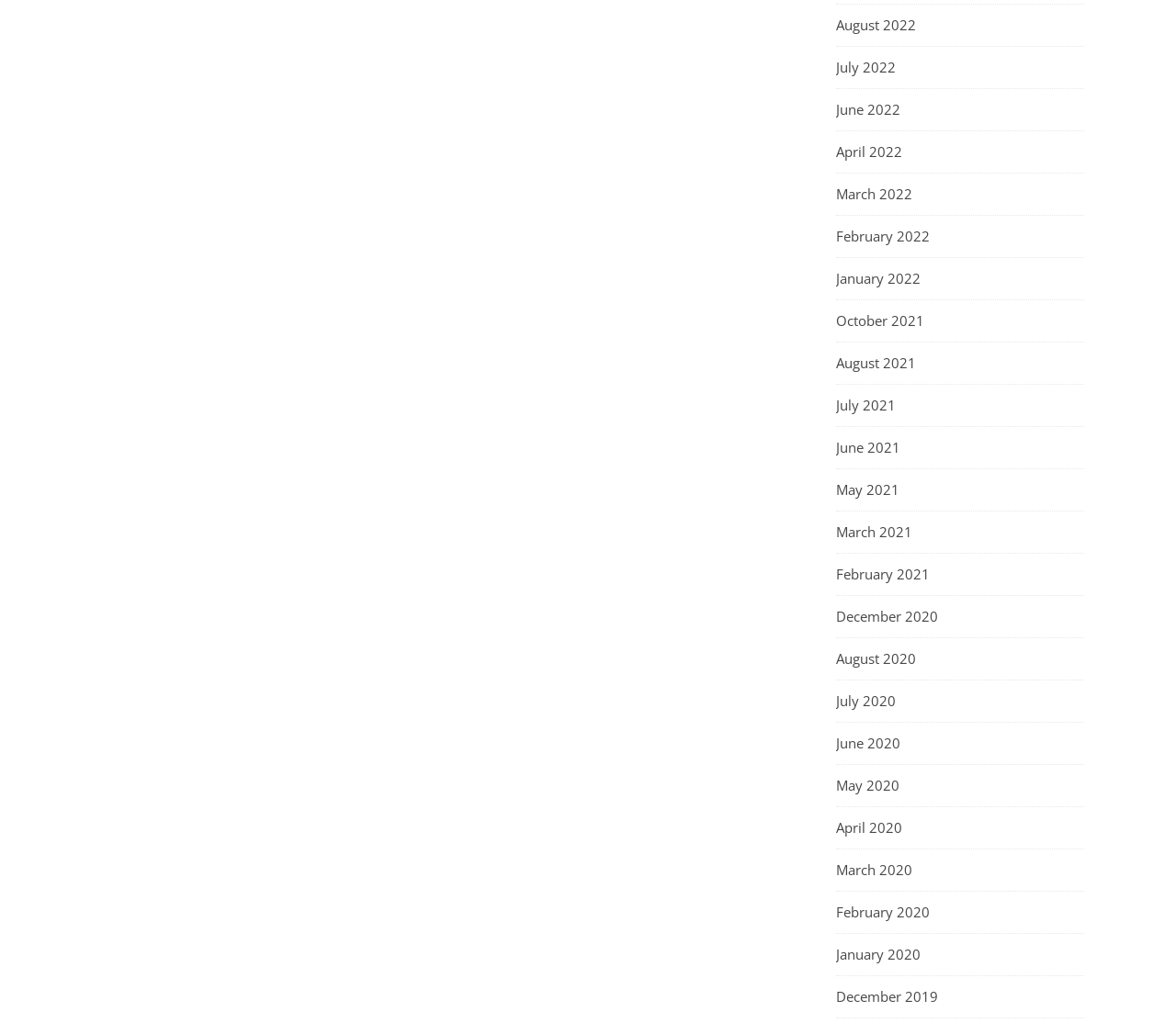Identify the bounding box coordinates of the section to be clicked to complete the task described by the following instruction: "go to July 2021". The coordinates should be four float numbers between 0 and 1, formatted as [left, top, right, bottom].

[0.711, 0.376, 0.762, 0.417]